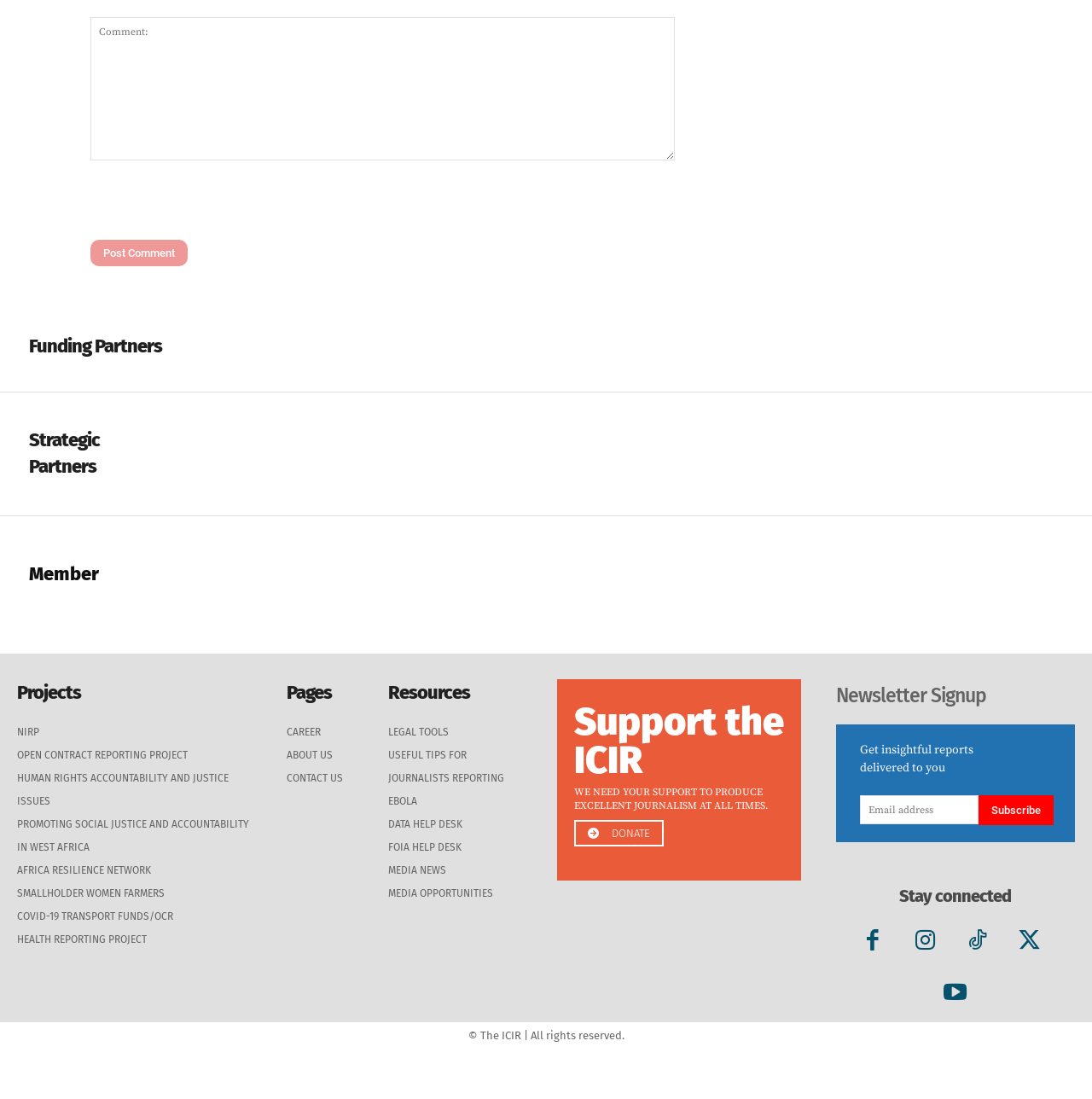Locate the coordinates of the bounding box for the clickable region that fulfills this instruction: "Enter a comment".

[0.083, 0.024, 0.618, 0.154]